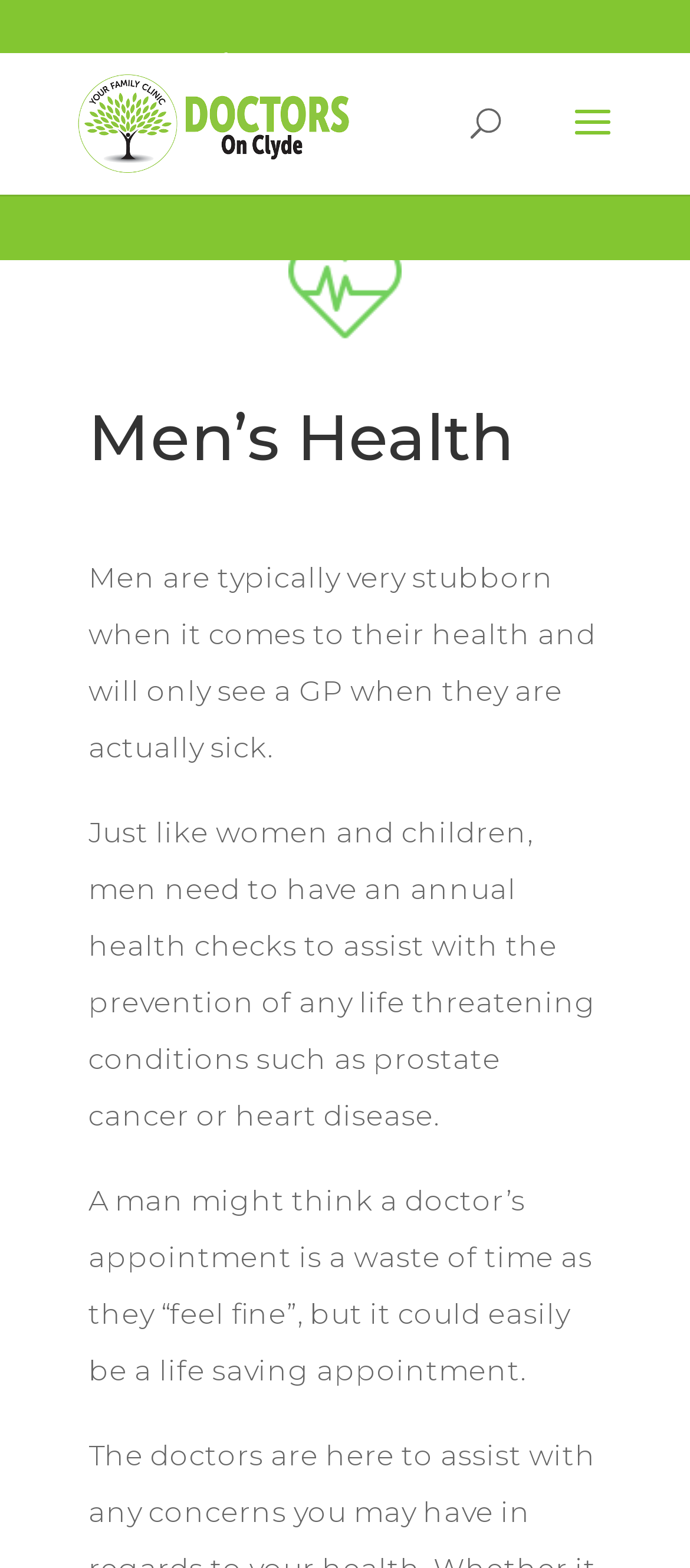By analyzing the image, answer the following question with a detailed response: What can be done to assist with the prevention of life threatening conditions?

I read the StaticText element that says 'Just like women and children, men need to have an annual health checks to assist with the prevention of any life threatening conditions such as prostate cancer or heart disease.' which indicates that annual health checks can assist with the prevention of life threatening conditions.